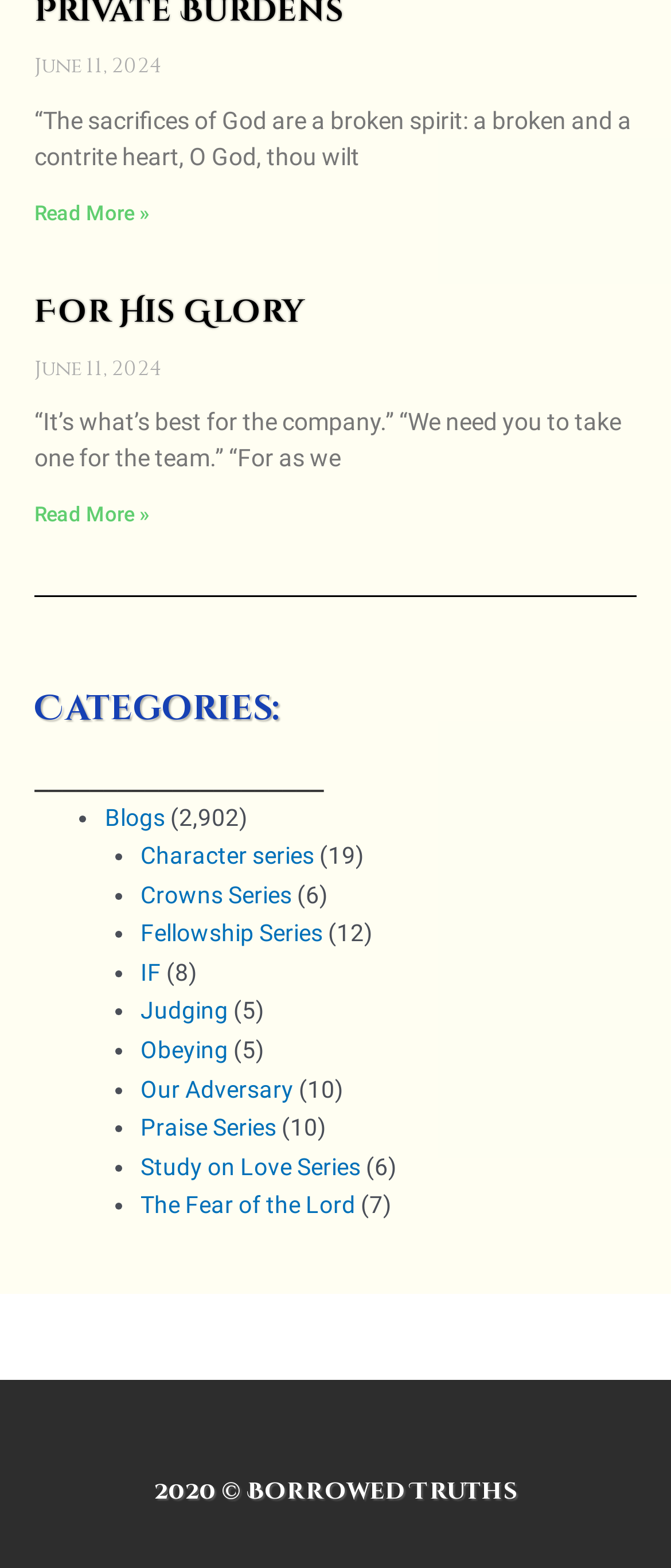Locate the bounding box coordinates of the element that needs to be clicked to carry out the instruction: "View Character series". The coordinates should be given as four float numbers ranging from 0 to 1, i.e., [left, top, right, bottom].

[0.209, 0.537, 0.468, 0.554]